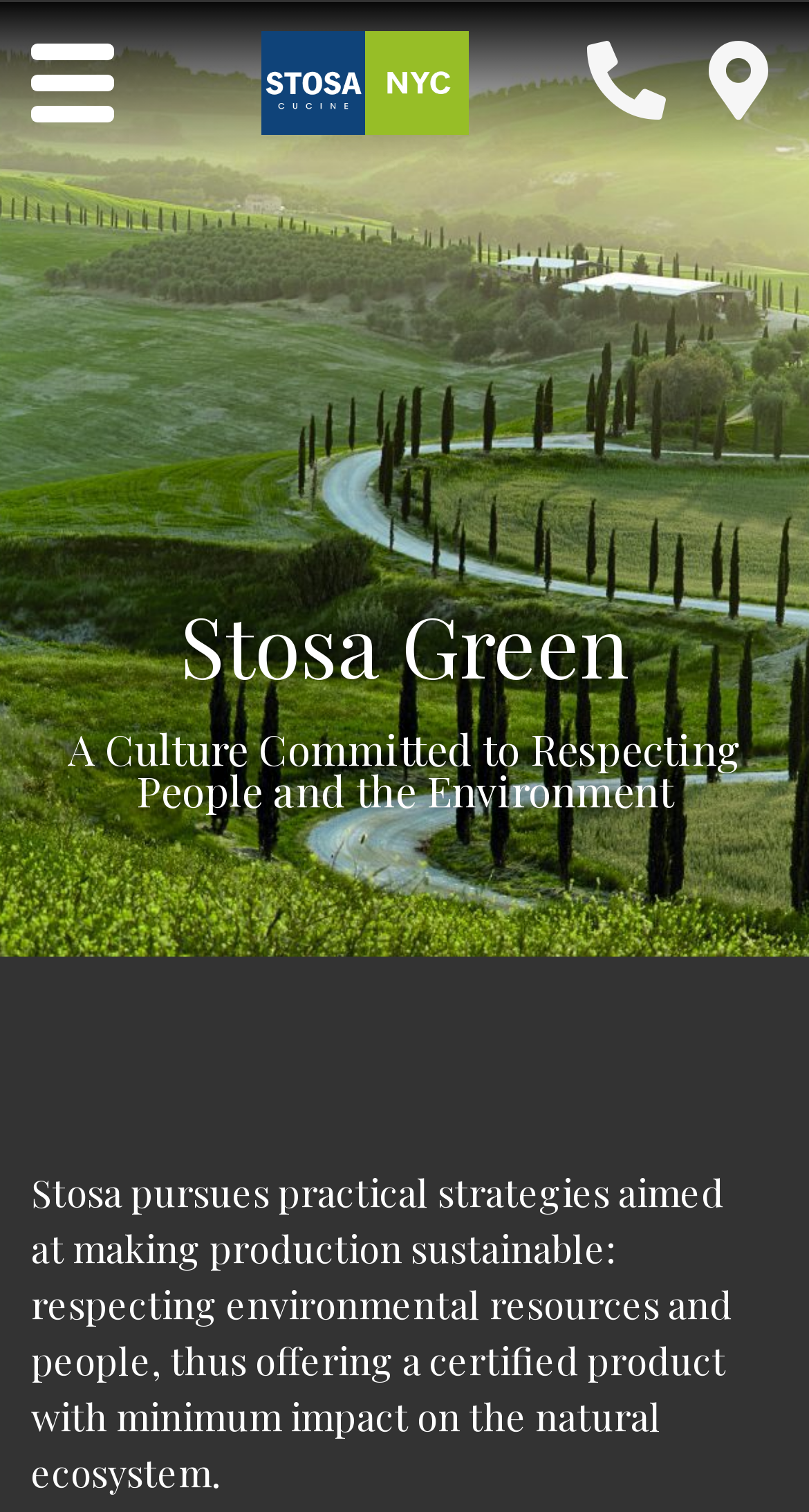What is the name of the company?
By examining the image, provide a one-word or phrase answer.

Stosa